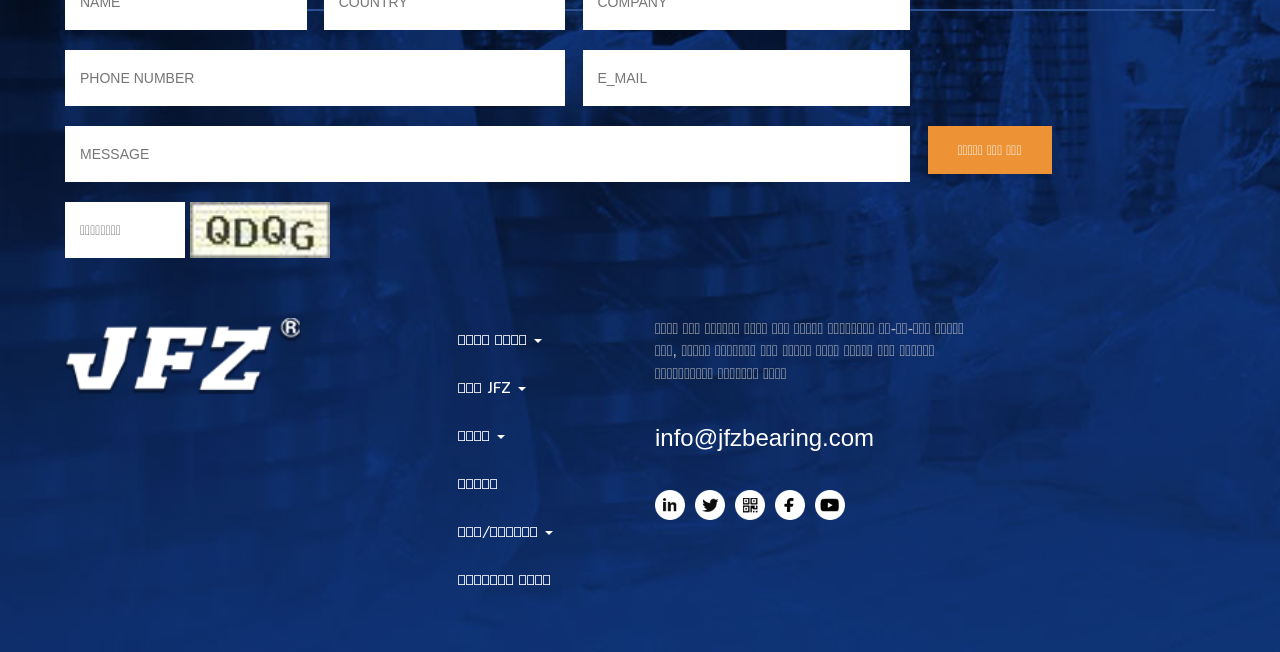What is the purpose of the textbox at the top left? Please answer the question using a single word or phrase based on the image.

Phone number